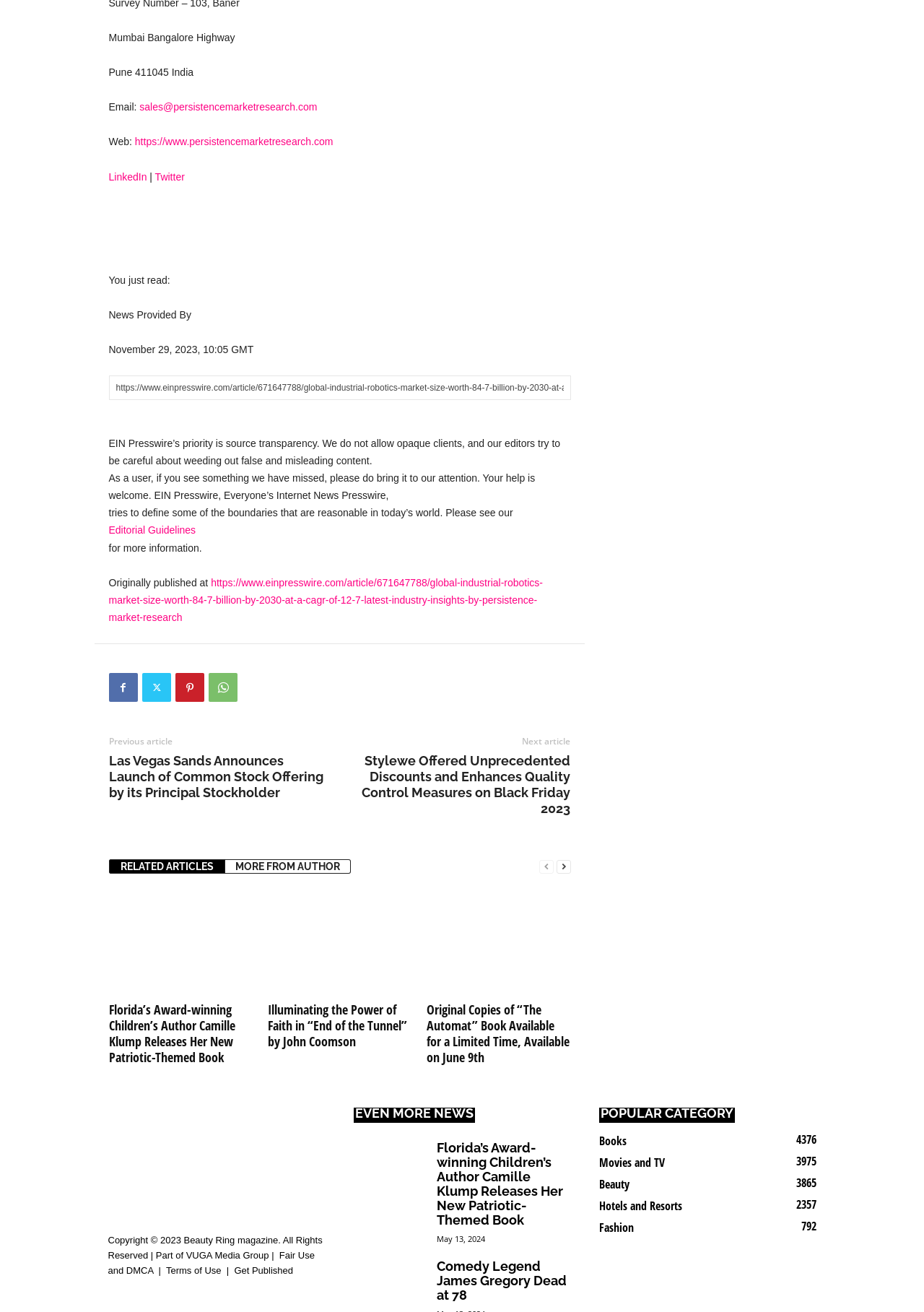Locate the bounding box coordinates of the clickable part needed for the task: "Visit the website of Beauty Ring magazine".

[0.117, 0.845, 0.352, 0.928]